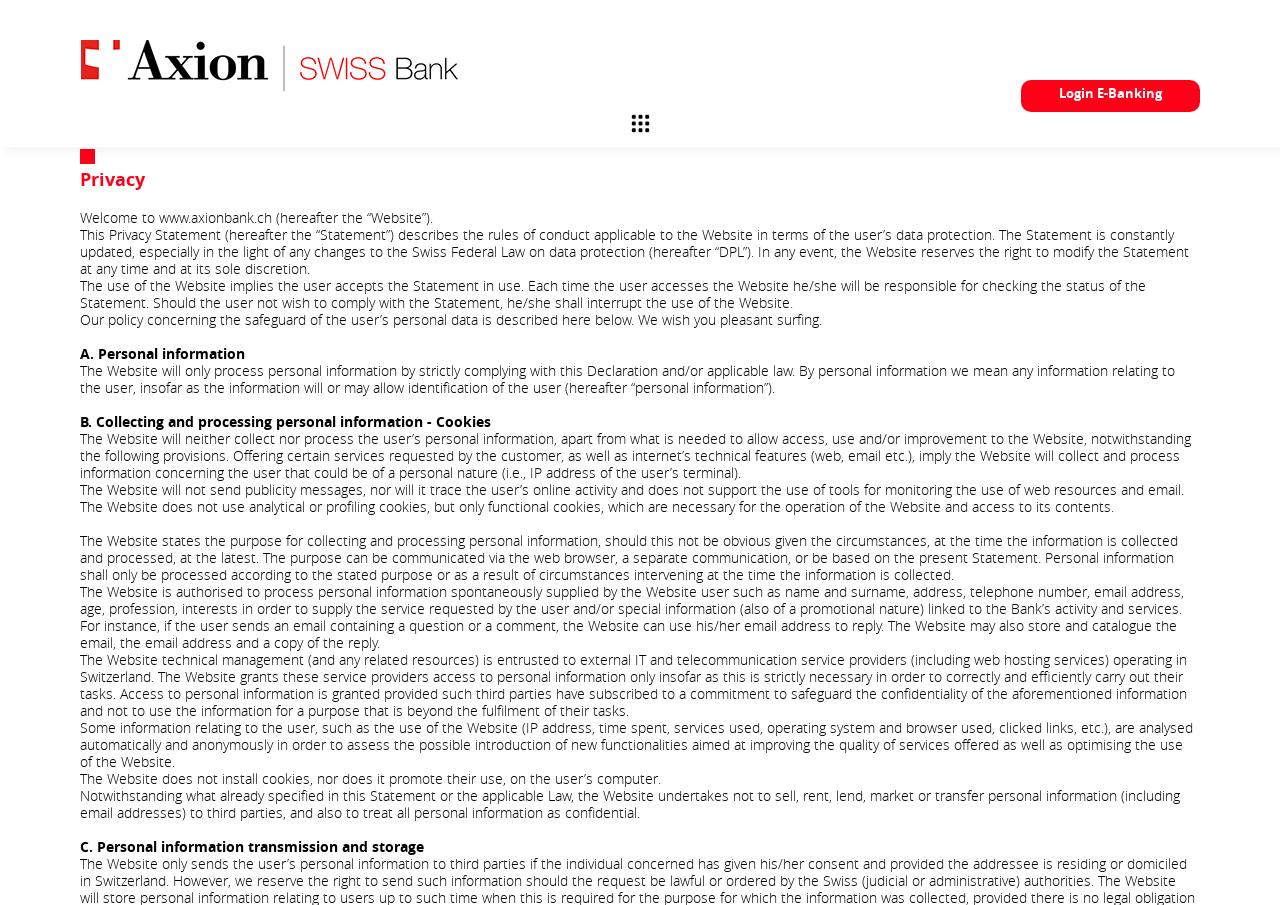How does the website process personal information?
Offer a detailed and full explanation in response to the question.

The website processes personal information according to the stated purpose or as a result of circumstances intervening at the time the information is collected, and only processes personal information spontaneously supplied by the user, such as name and surname, address, telephone number, email address, age, profession, interests.